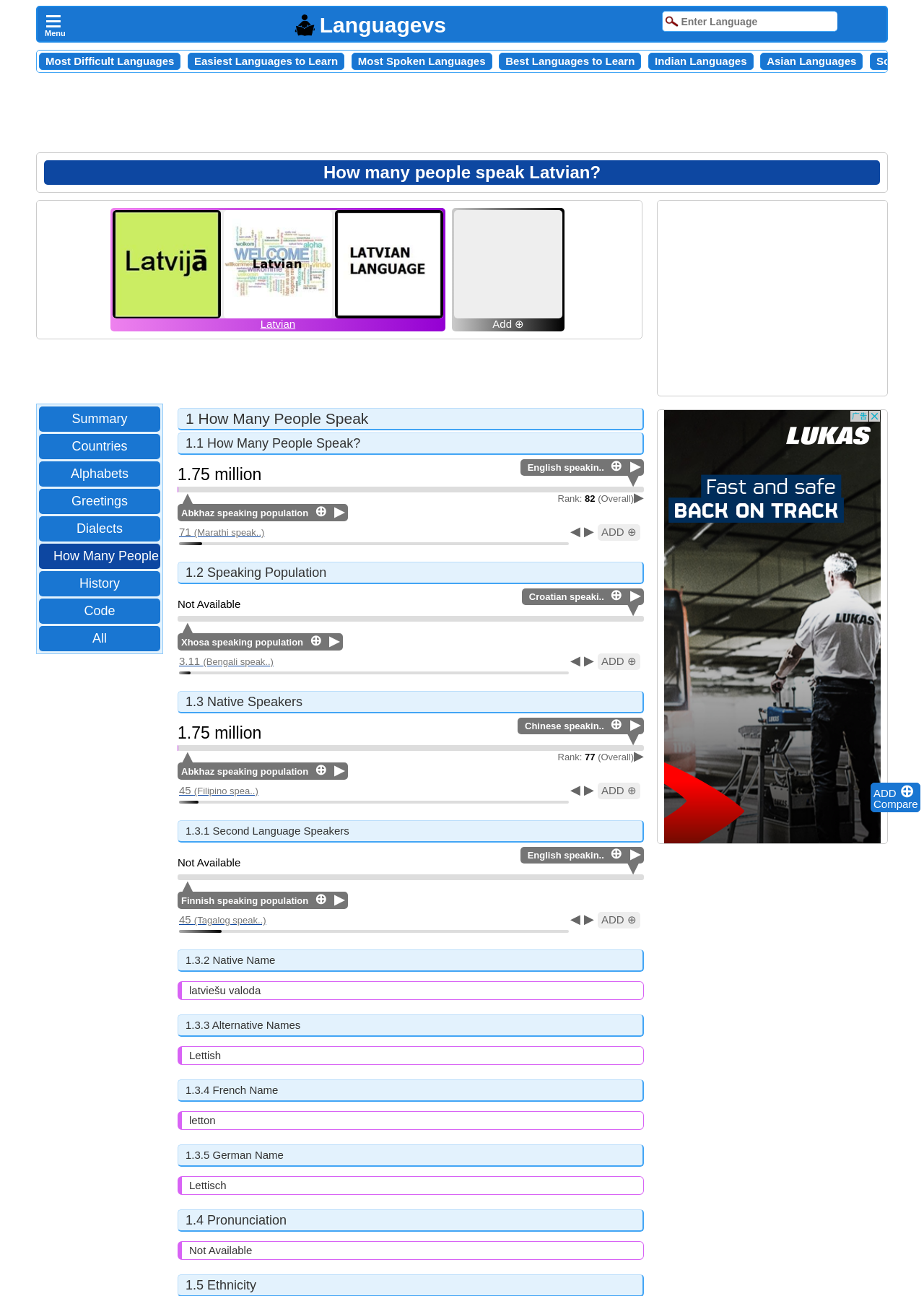Please specify the coordinates of the bounding box for the element that should be clicked to carry out this instruction: "Enter a language". The coordinates must be four float numbers between 0 and 1, formatted as [left, top, right, bottom].

[0.717, 0.008, 0.906, 0.025]